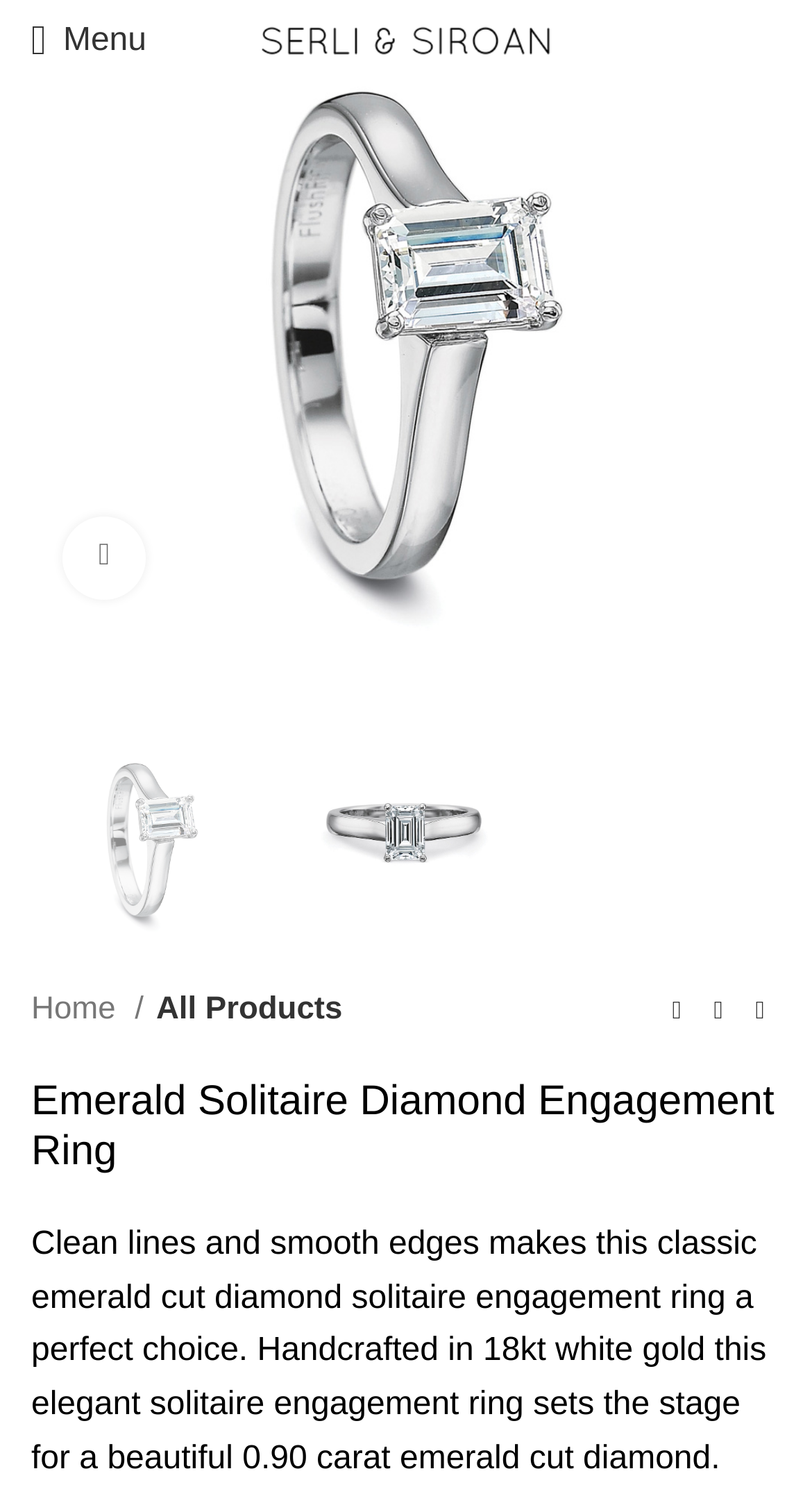What is the shape of the diamond?
Please answer the question with as much detail and depth as you can.

The product description mentions 'this classic emerald cut diamond solitaire engagement ring', which suggests that the diamond is emerald cut.